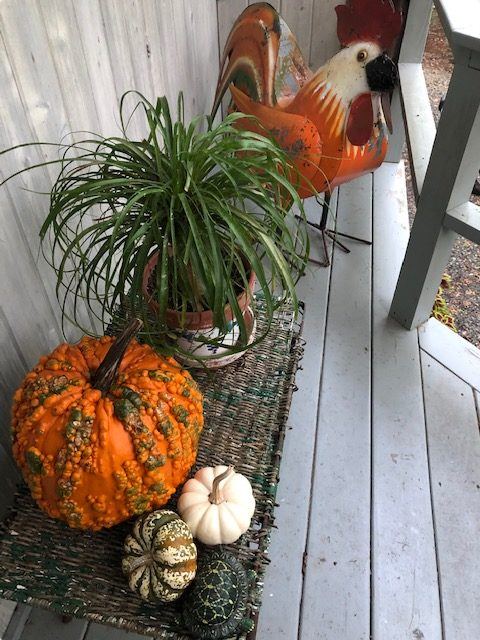Offer an in-depth description of the image.

The image captures a charming autumnal display on a porch, featuring a vibrant orange pumpkin adorned with unique bumps and textures, symbolizing the season's bounty. Accompanying the pumpkin are three smaller gourds: a white one and two green-striped varieties, adding diversity to the arrangement. Behind this rustic cluster, a lush houseplant in a terracotta pot spills over slightly, providing a touch of greenery. Completing the scene is a decorative metal rooster, with bright colors and detailed features, perched nearby. The setting's wooden flooring and soft, natural light enhance the cozy, inviting atmosphere, making it a perfect representation of fall's warmth and charm.